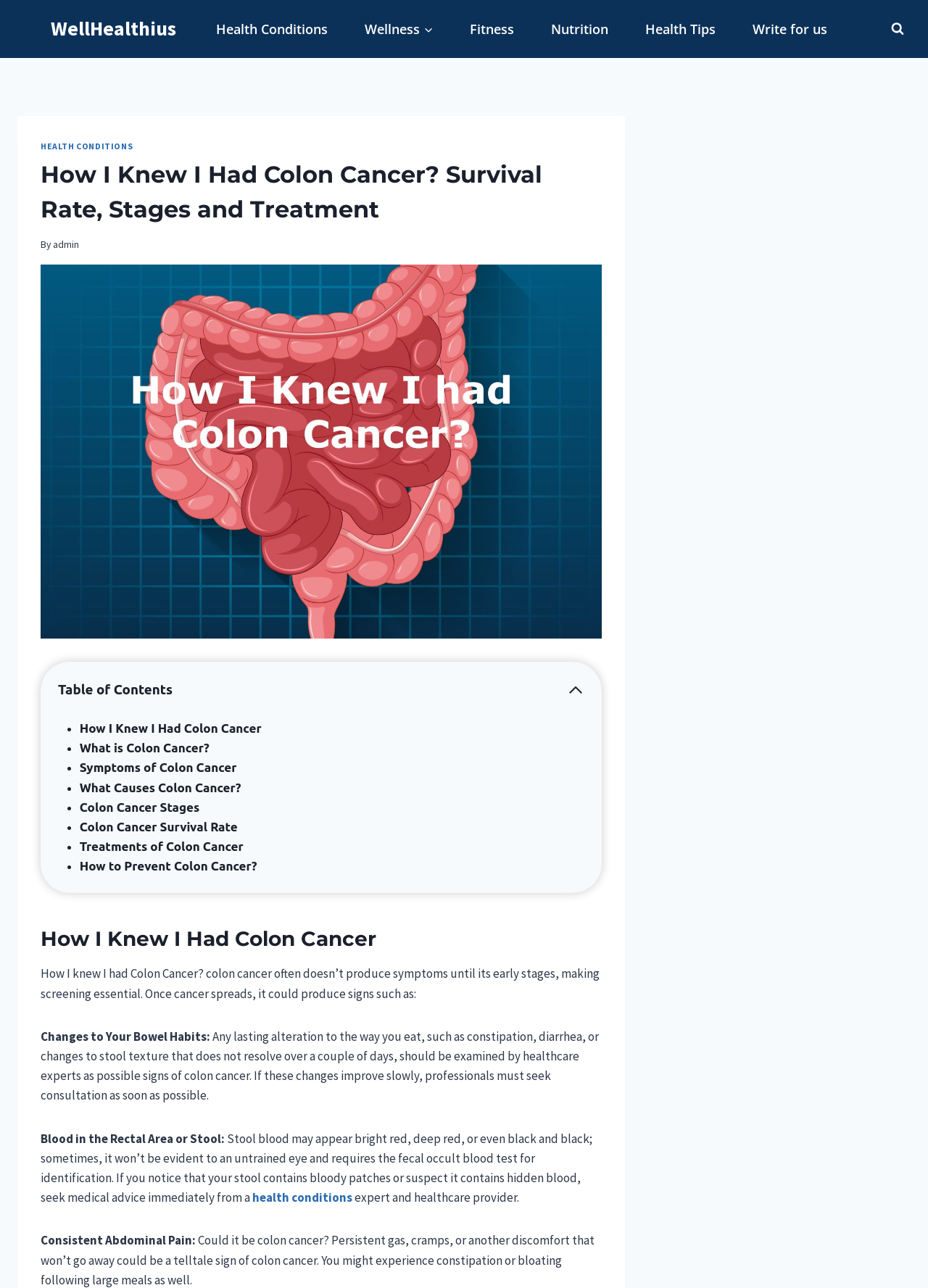Locate the bounding box coordinates of the clickable area to execute the instruction: "Click on the 'How I Knew I Had Colon Cancer' link". Provide the coordinates as four float numbers between 0 and 1, represented as [left, top, right, bottom].

[0.086, 0.56, 0.282, 0.571]